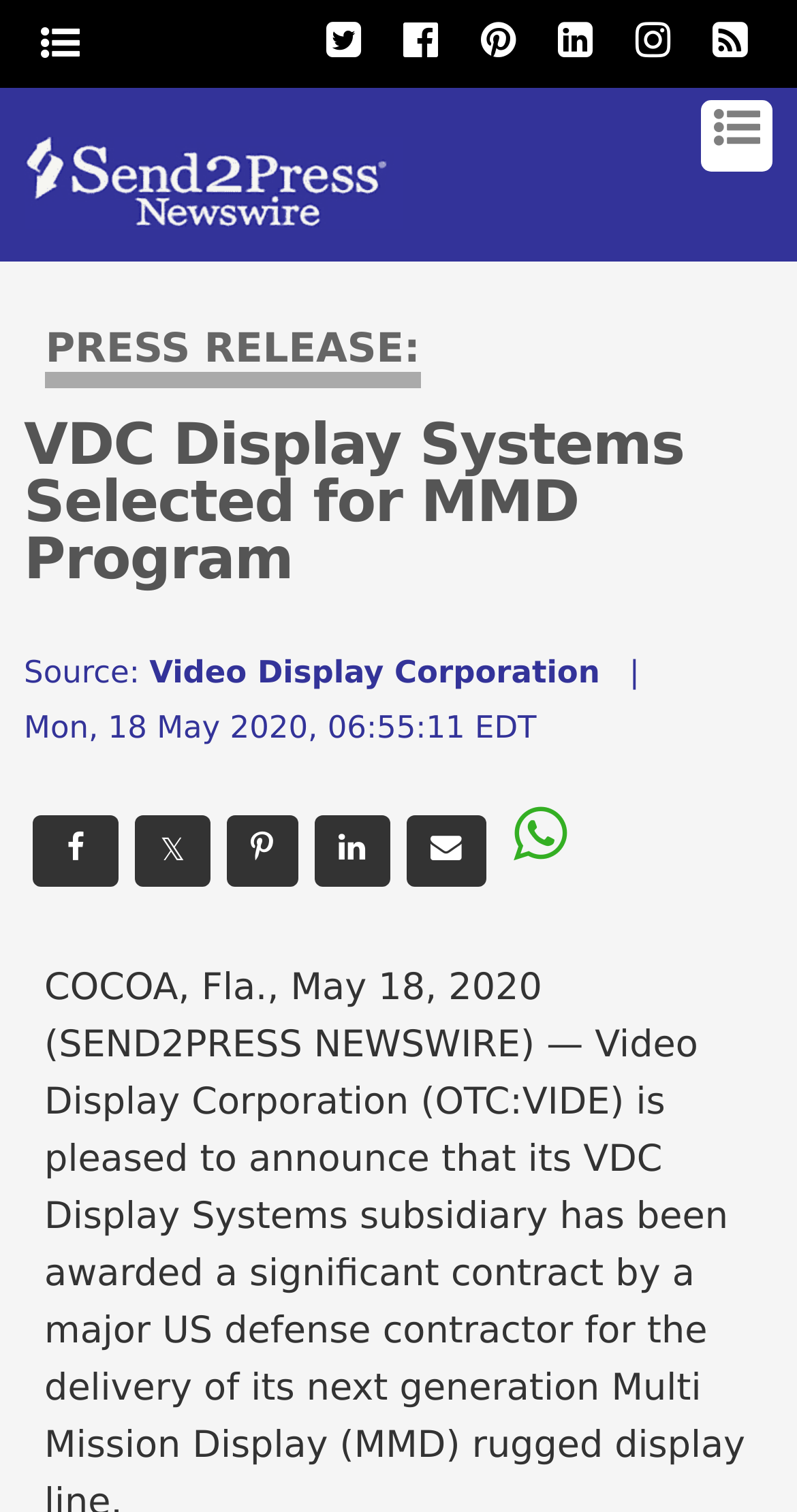Please provide a comprehensive answer to the question based on the screenshot: What is the name of the corporation mentioned in the press release?

I found the answer by looking at the StaticText element with the content 'Source:' and then reading the next StaticText element which contains the name of the corporation.